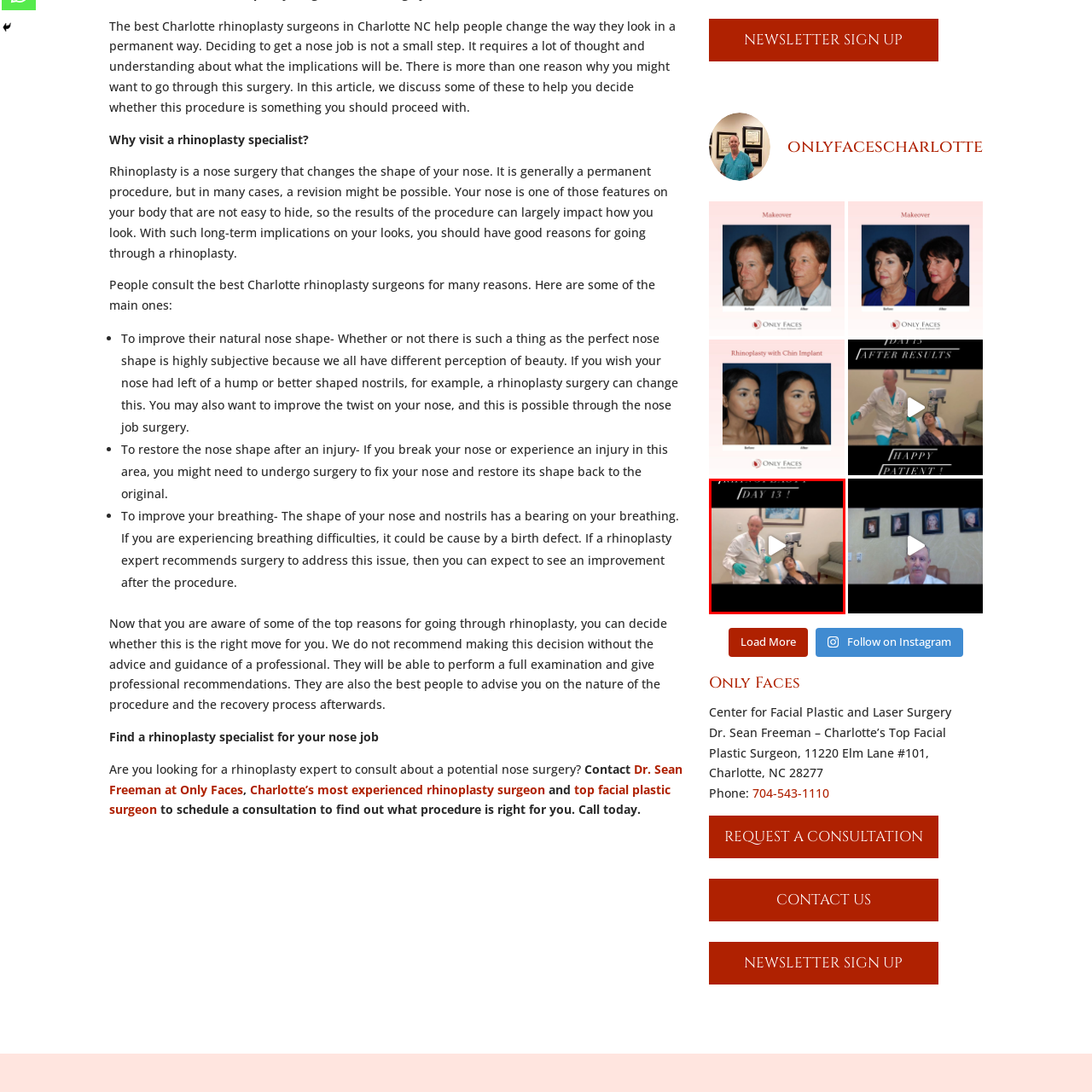View the portion of the image inside the red box and respond to the question with a succinct word or phrase: What is the atmosphere of the consultation?

reassuring